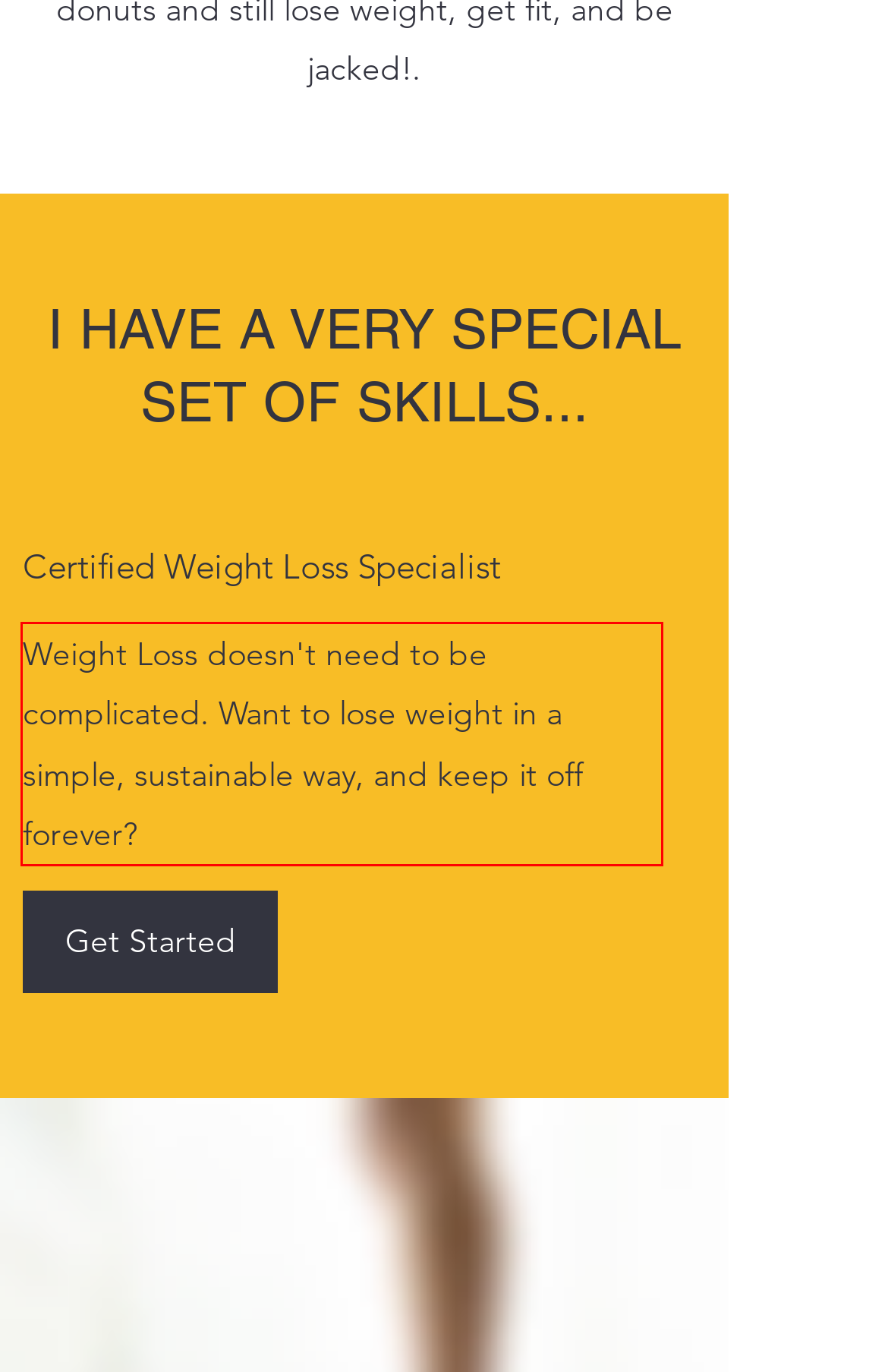You are given a screenshot with a red rectangle. Identify and extract the text within this red bounding box using OCR.

Weight Loss doesn't need to be complicated. Want to lose weight in a simple, sustainable way, and keep it off forever?